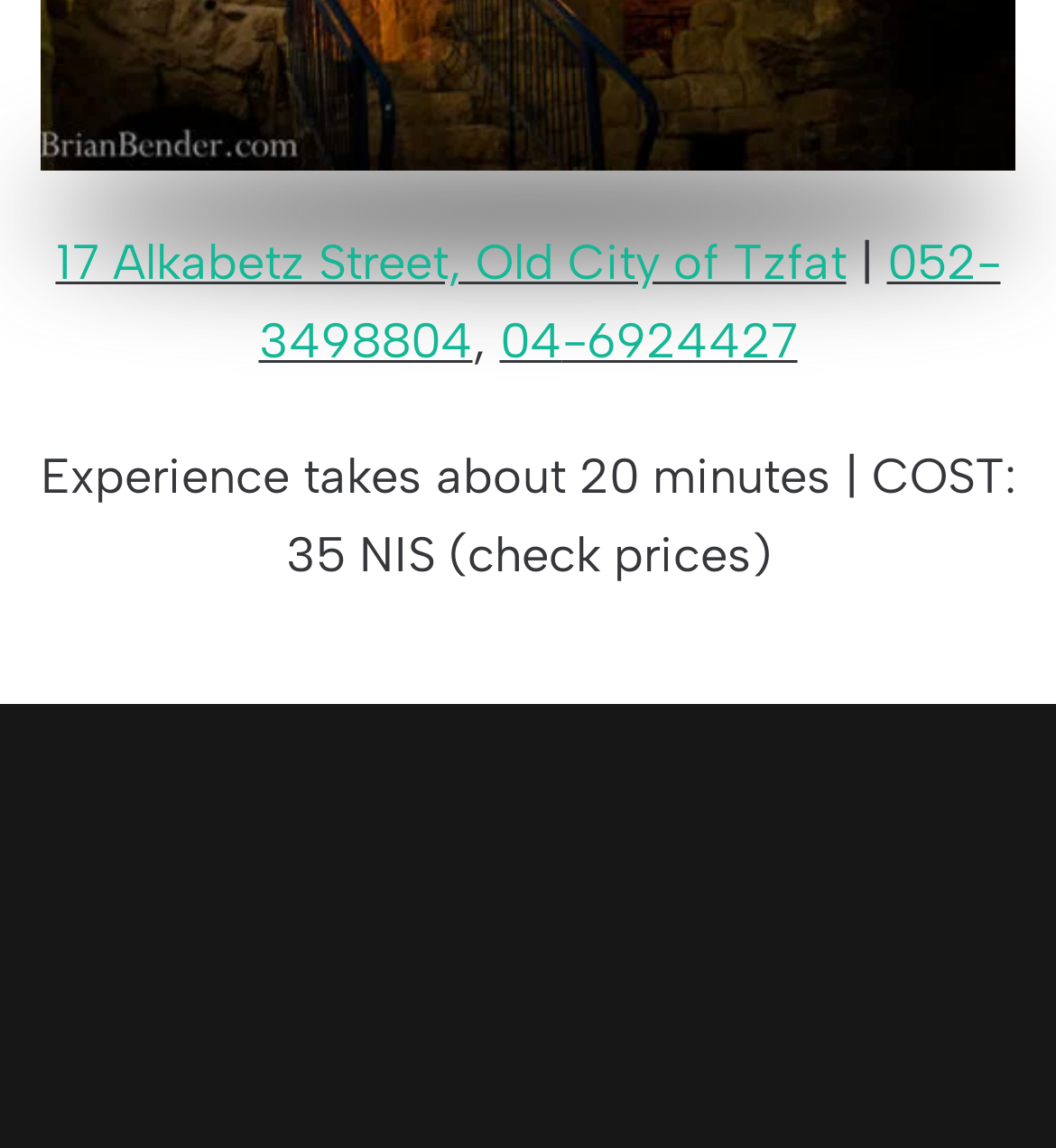Can you determine the bounding box coordinates of the area that needs to be clicked to fulfill the following instruction: "Learn about TUNNELS"?

[0.303, 0.661, 0.477, 0.703]